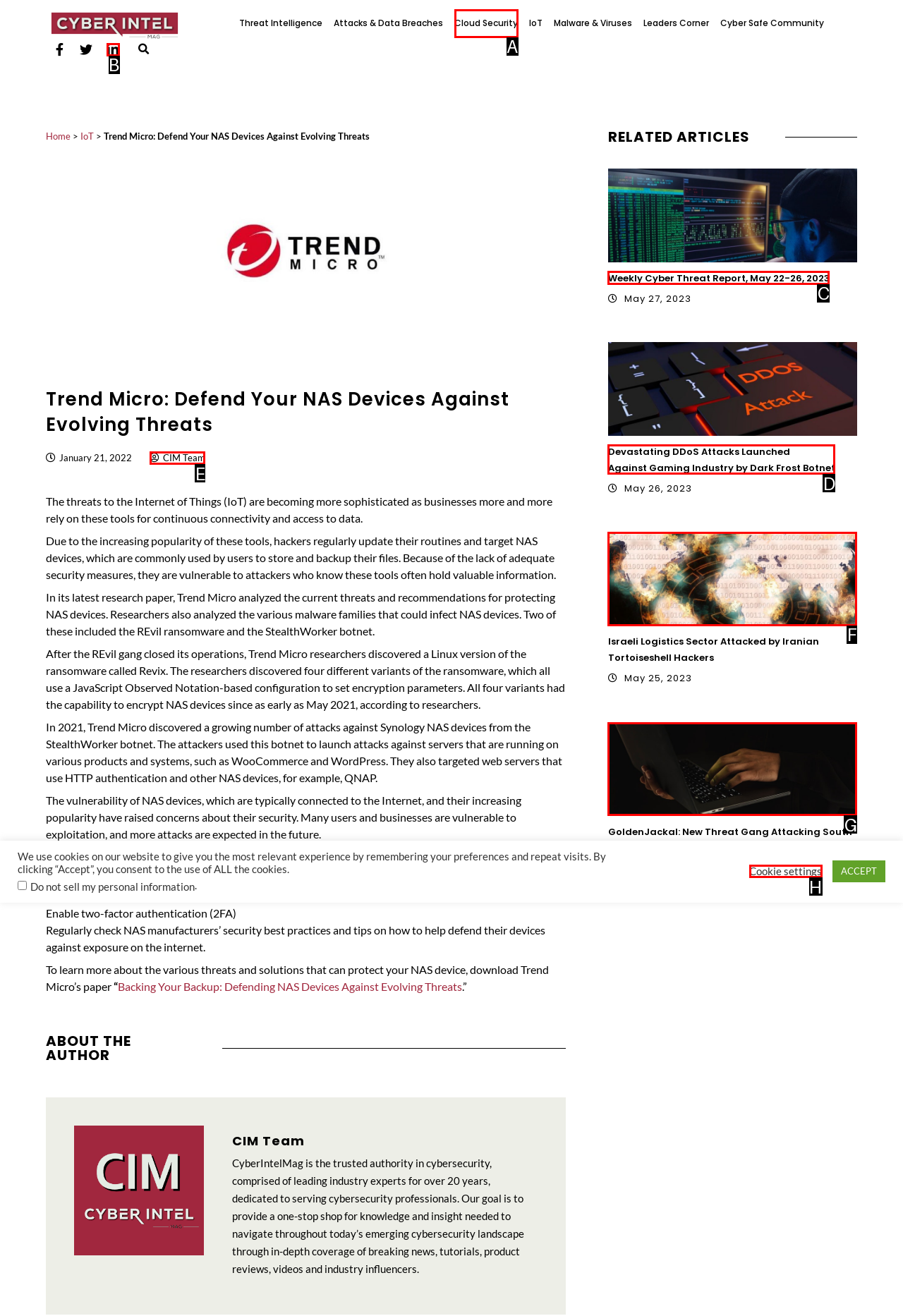Tell me which option I should click to complete the following task: Find a course
Answer with the option's letter from the given choices directly.

None